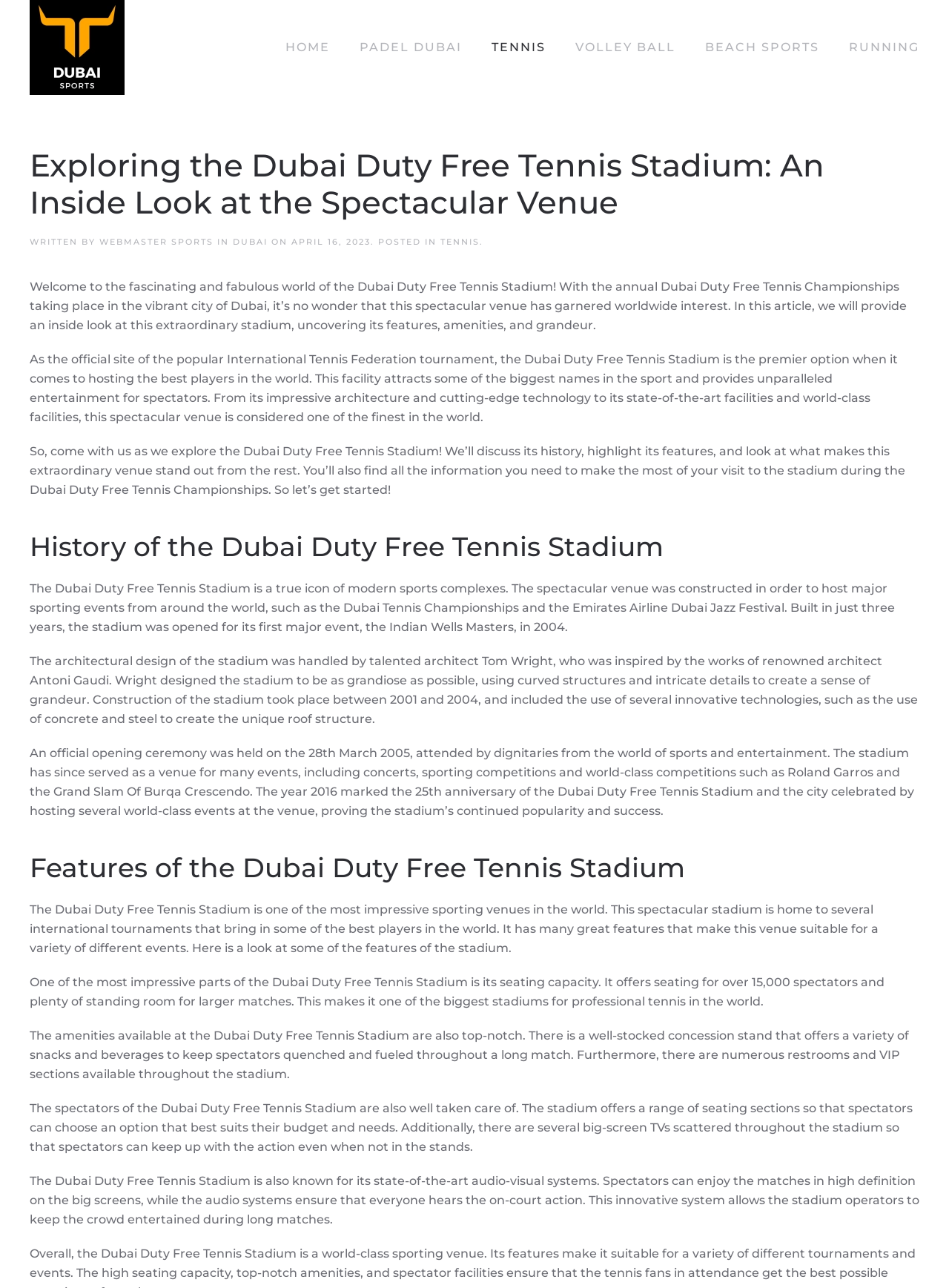Specify the bounding box coordinates of the area to click in order to execute this command: 'Click on the 'TENNIS' link'. The coordinates should consist of four float numbers ranging from 0 to 1, and should be formatted as [left, top, right, bottom].

[0.518, 0.014, 0.575, 0.06]